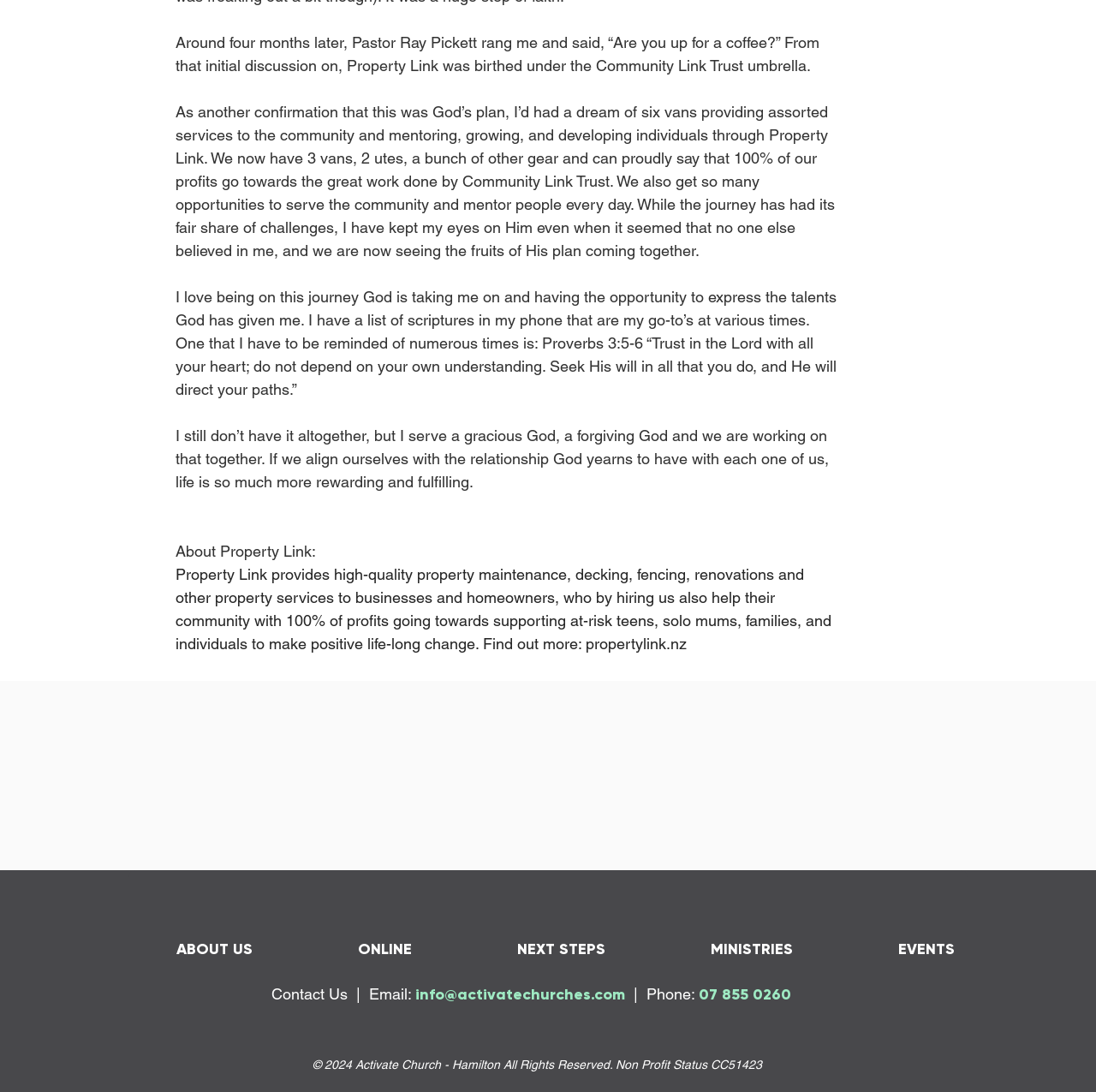Determine the bounding box coordinates for the UI element matching this description: "t-shirt".

None